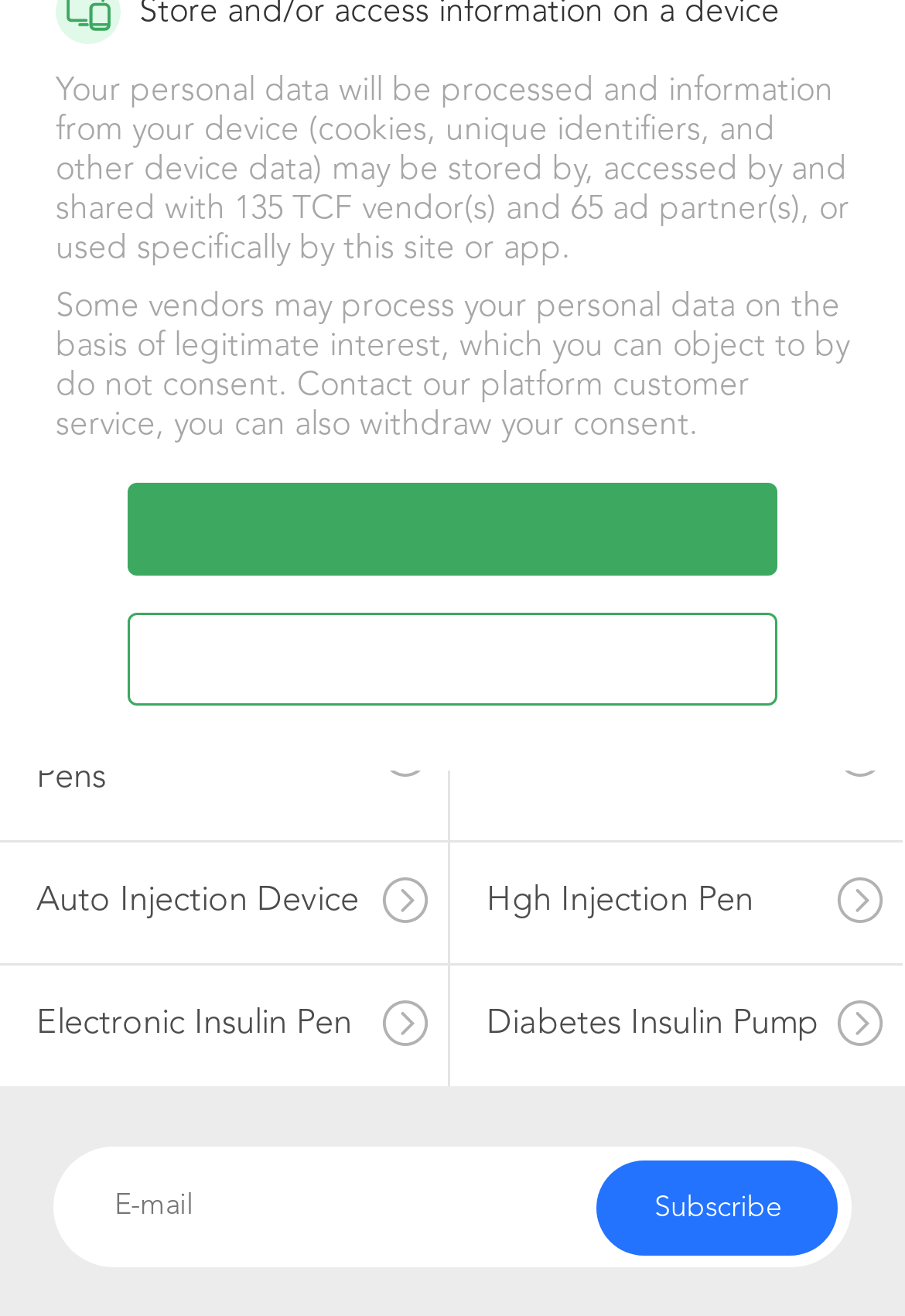Determine the bounding box coordinates for the area you should click to complete the following instruction: "Explore diabetes insulin pen products".

[0.0, 0.417, 0.495, 0.509]